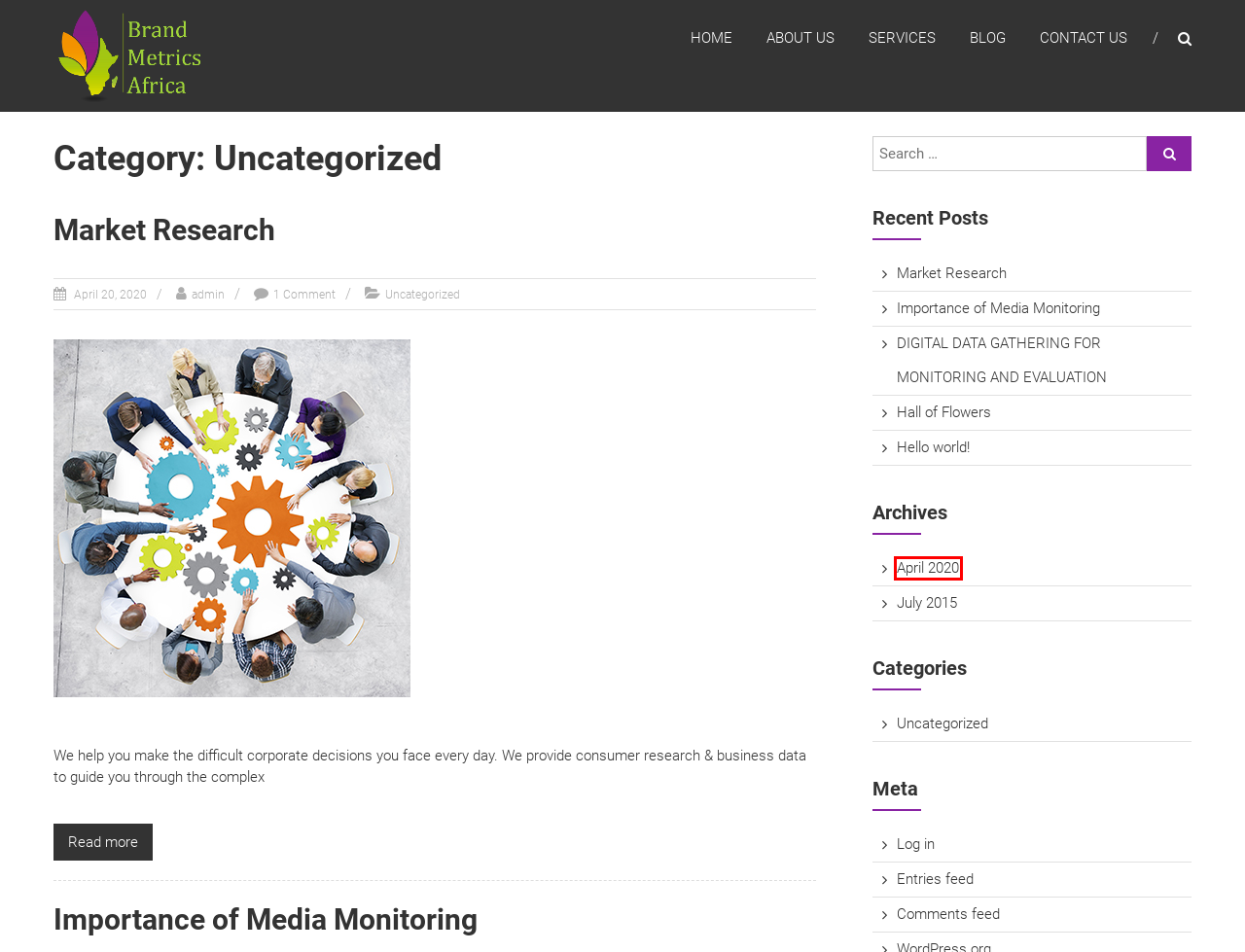Consider the screenshot of a webpage with a red bounding box and select the webpage description that best describes the new page that appears after clicking the element inside the red box. Here are the candidates:
A. Hall of Flowers – Brandmetrics Africa
B. July 2015 – Brandmetrics Africa
C. admin – Brandmetrics Africa
D. Market Research – Brandmetrics Africa
E. April 2020 – Brandmetrics Africa
F. Brandmetrics Africa
G. Importance of Media Monitoring – Brandmetrics Africa
H. Hello world! – Brandmetrics Africa

E